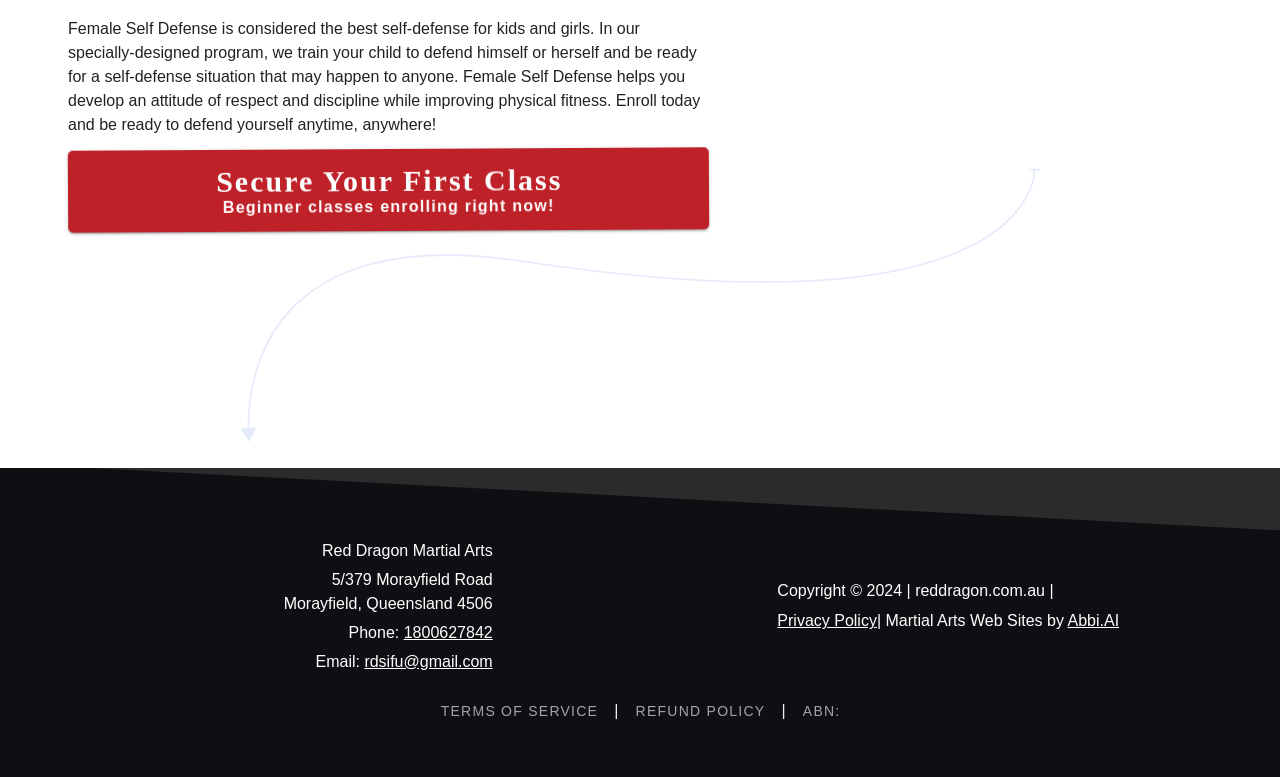Identify the bounding box for the described UI element. Provide the coordinates in (top-left x, top-left y, bottom-right x, bottom-right y) format with values ranging from 0 to 1: rdsifu@gmail.com

[0.285, 0.84, 0.385, 0.862]